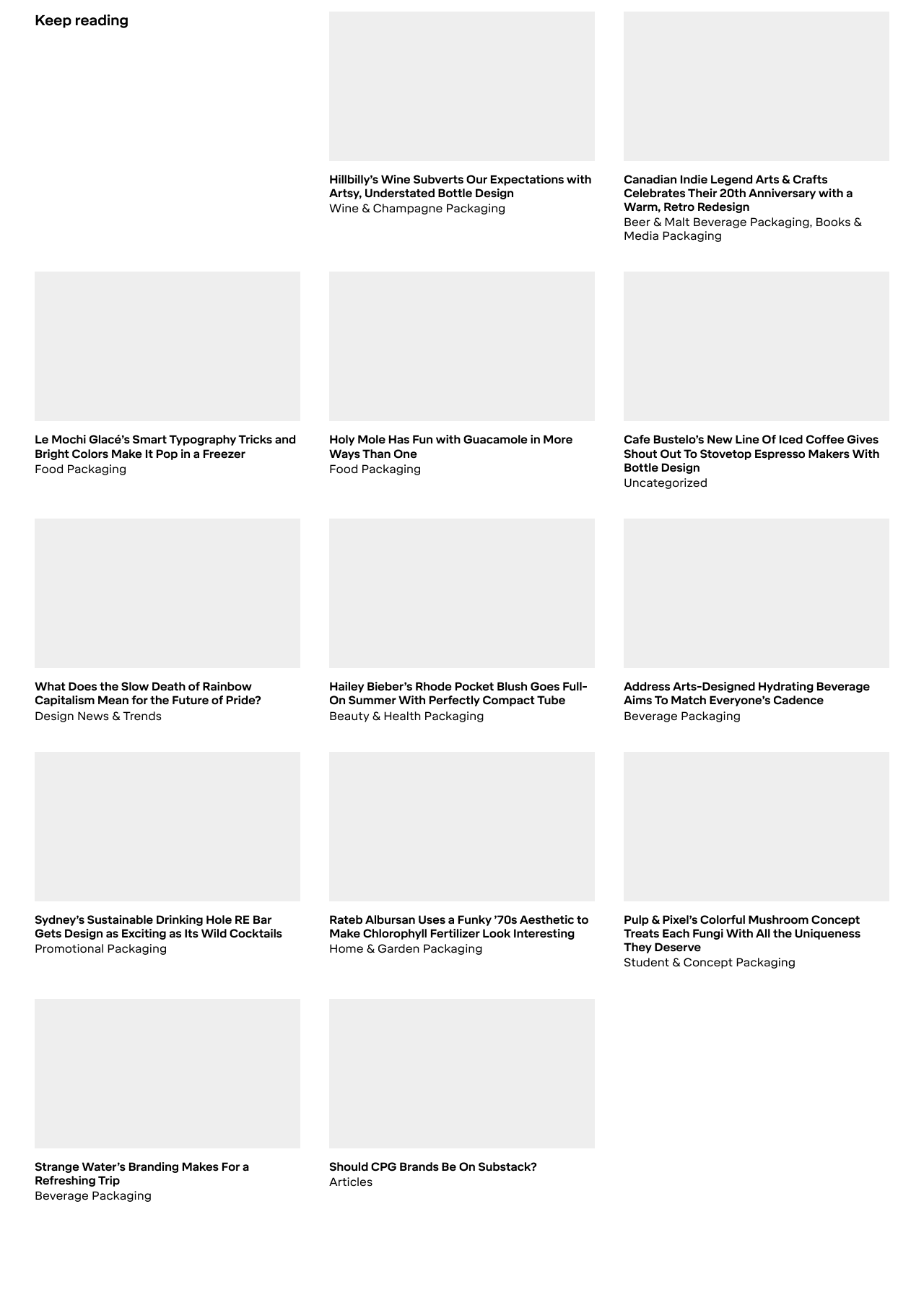Identify the bounding box coordinates of the region that needs to be clicked to carry out this instruction: "Contact us". Provide these coordinates as four float numbers ranging from 0 to 1, i.e., [left, top, right, bottom].

None